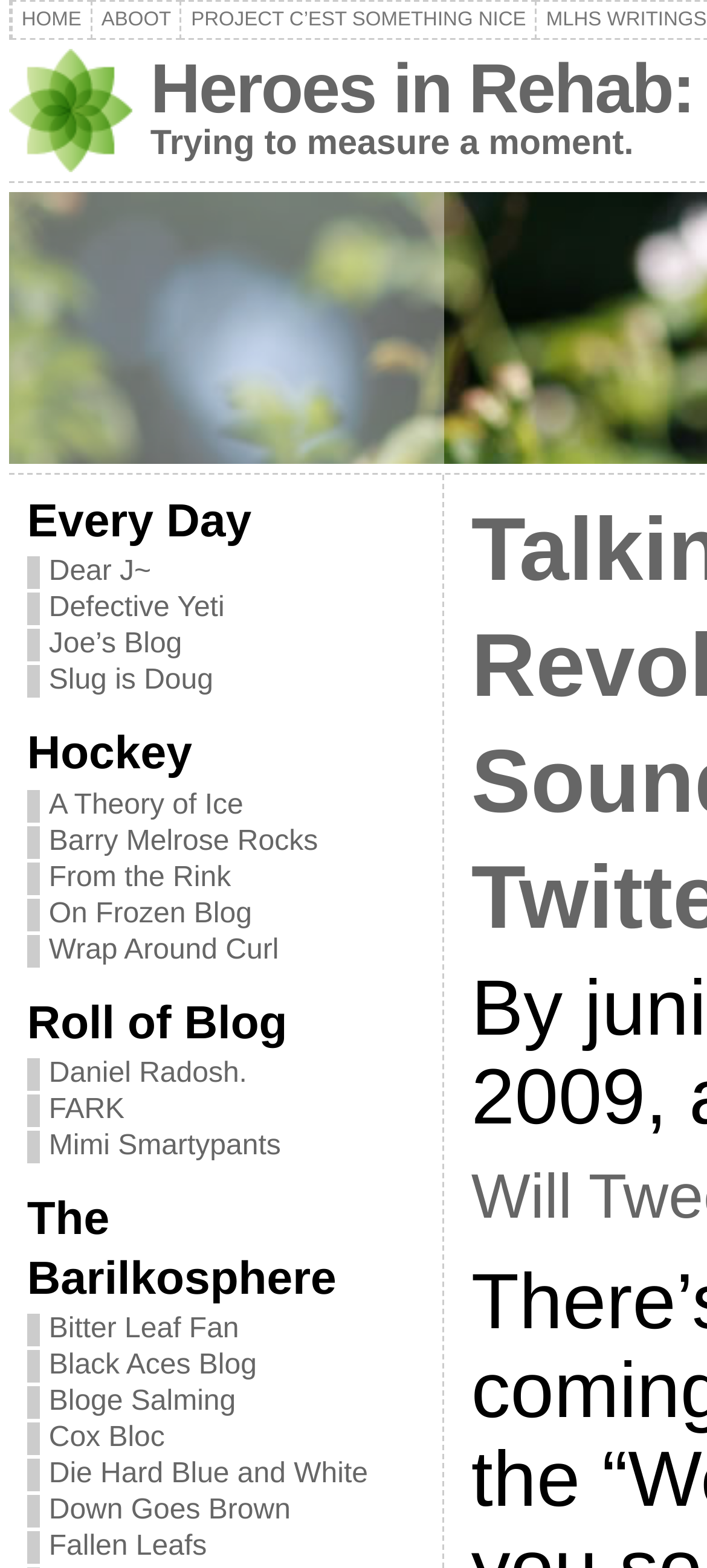What is the main heading displayed on the webpage? Please provide the text.

Heroes in Rehab: the blog